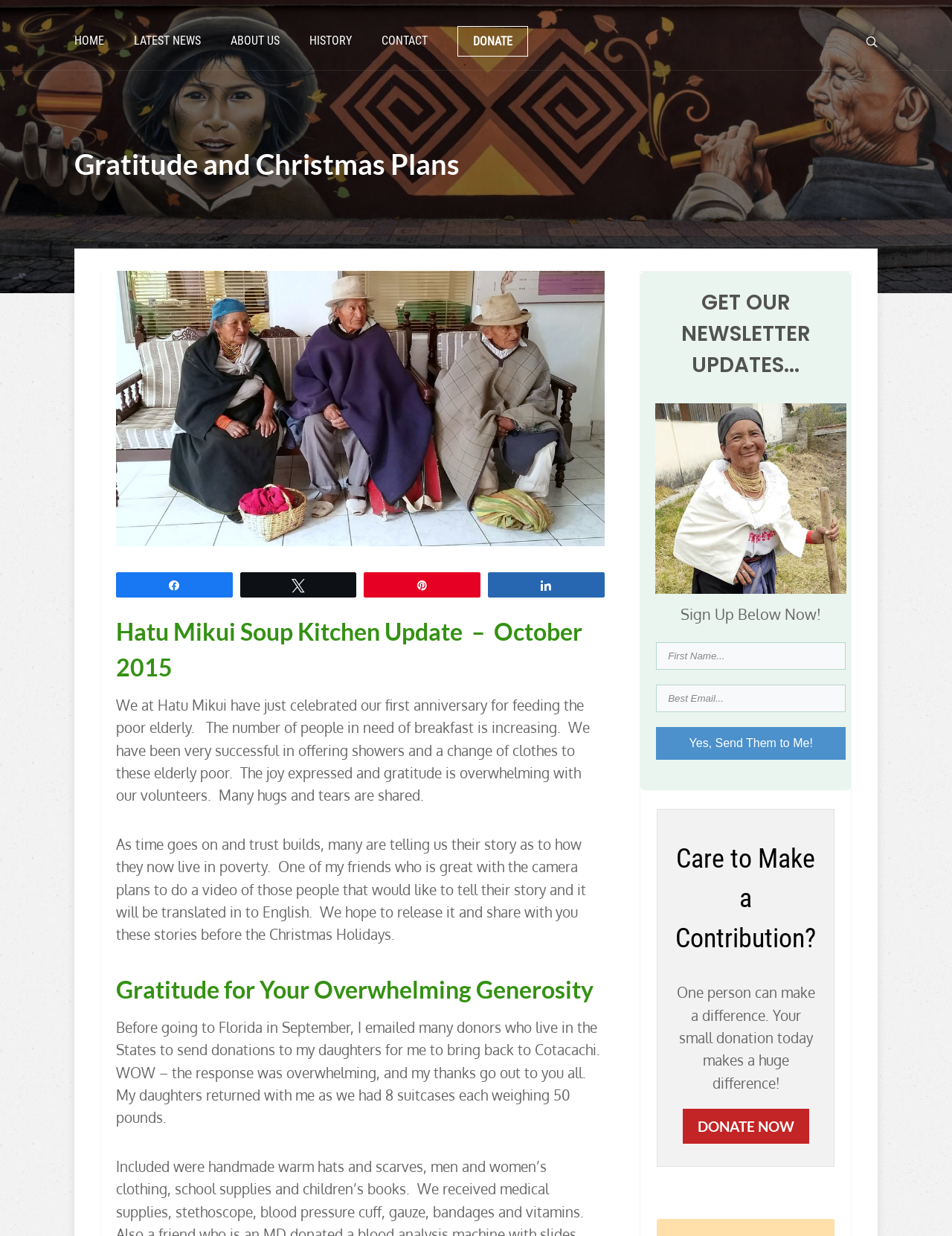What is the name of the soup kitchen? Observe the screenshot and provide a one-word or short phrase answer.

Hatu Mikui